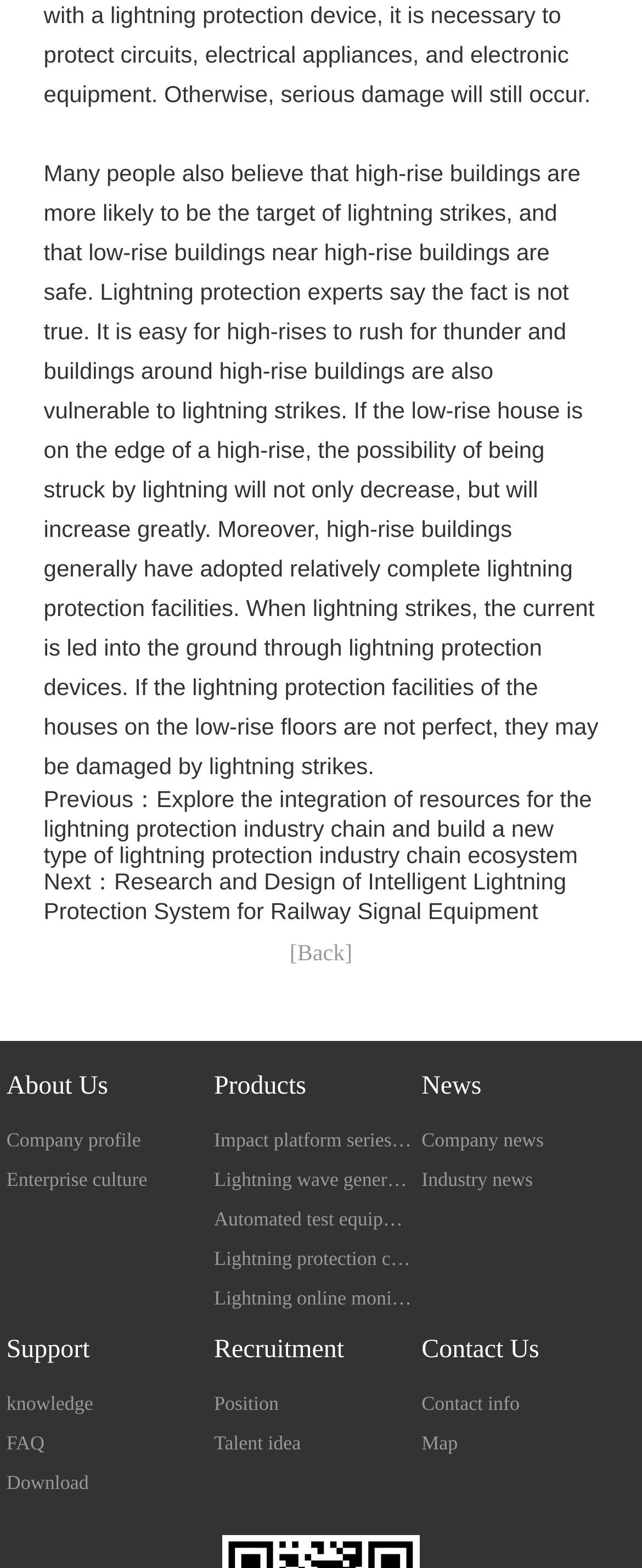Please identify the bounding box coordinates of the element that needs to be clicked to execute the following command: "Read company news". Provide the bounding box using four float numbers between 0 and 1, formatted as [left, top, right, bottom].

[0.657, 0.715, 0.97, 0.74]